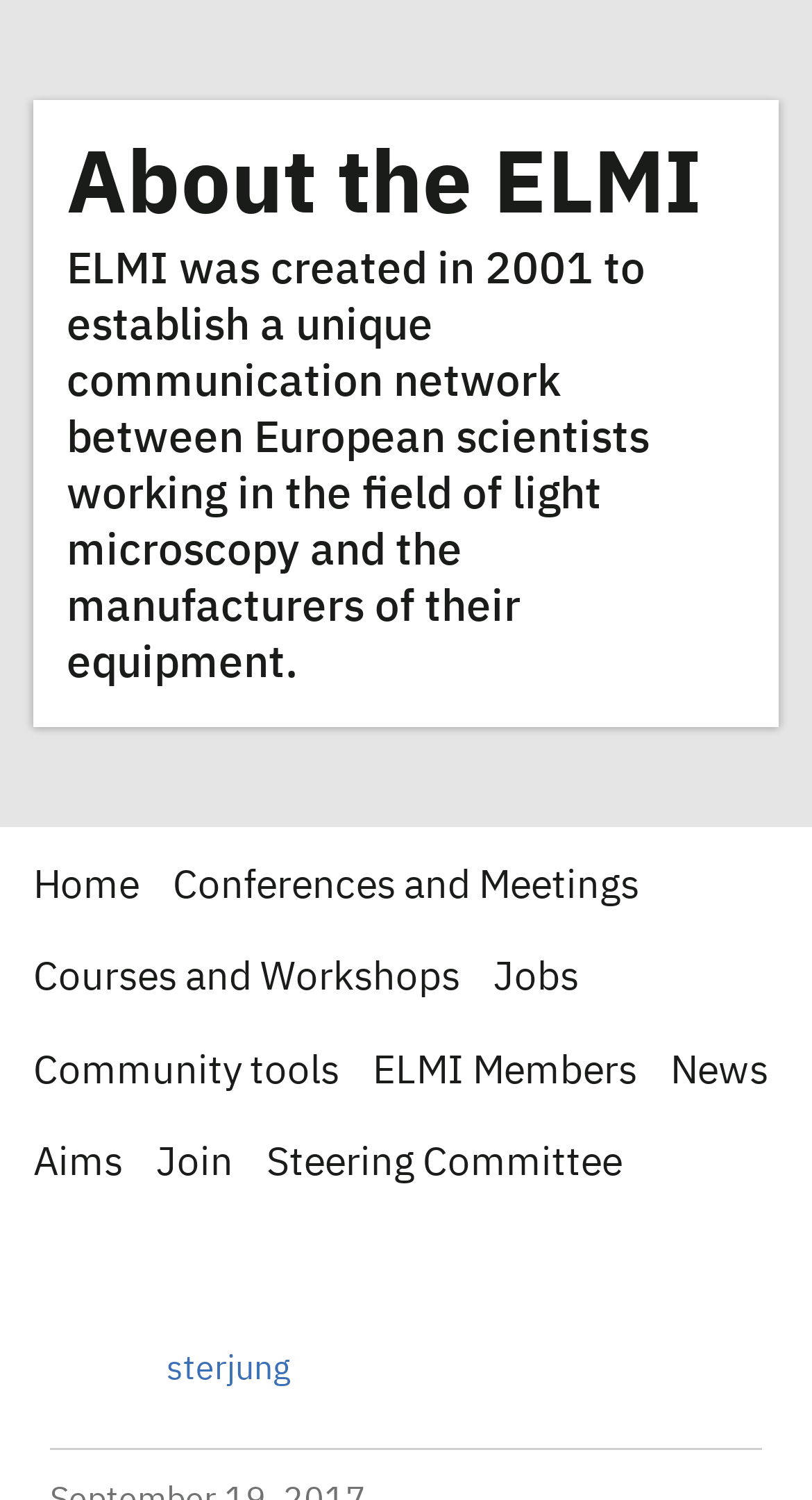Respond with a single word or short phrase to the following question: 
What is the topic of the meeting mentioned on the webpage?

Light microscopy